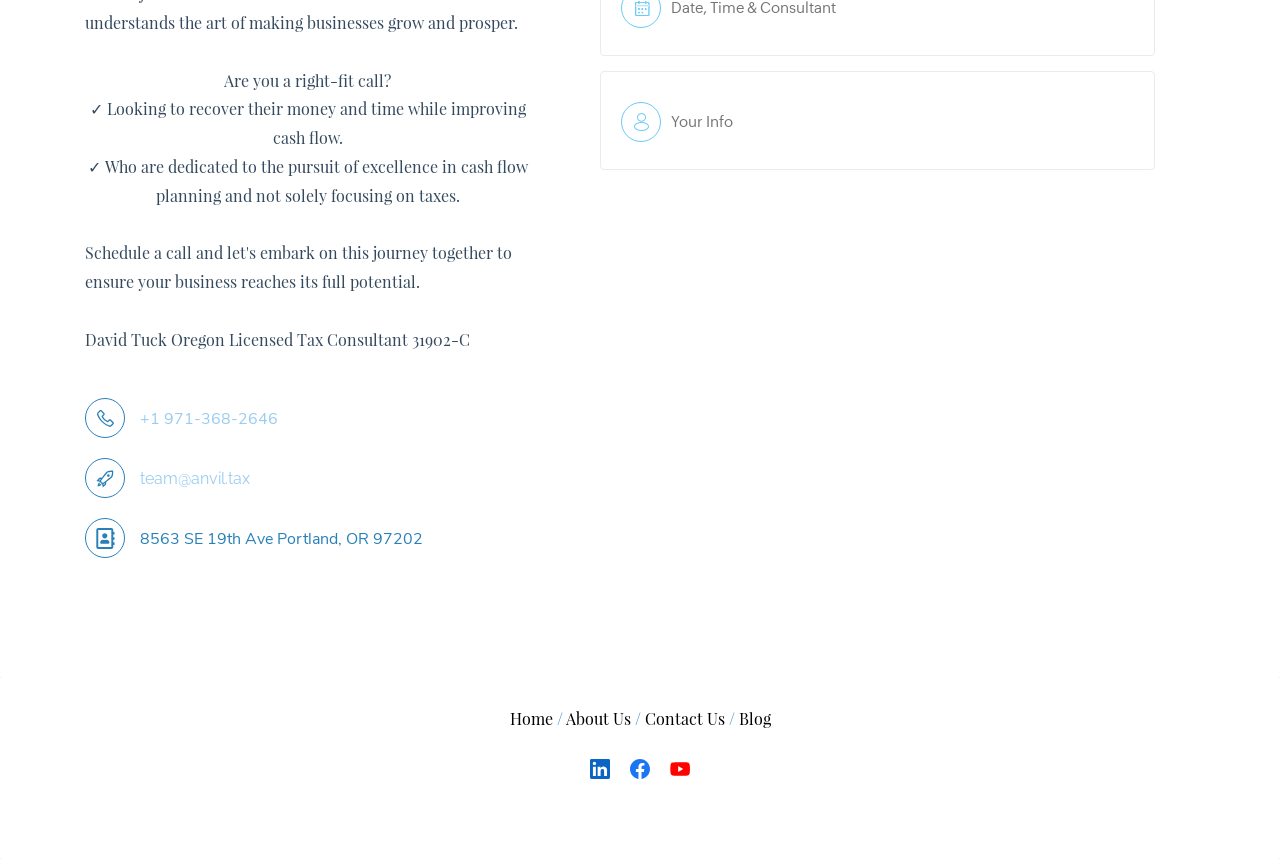How many social media links are present?
Give a detailed and exhaustive answer to the question.

The answer can be found by counting the number of link elements with images, which are typically used to represent social media links. There are three such links, namely 'LinkedIn', 'Facebook', and 'YouTube', each with an accompanying image element. These links are located at the bottom of the webpage.